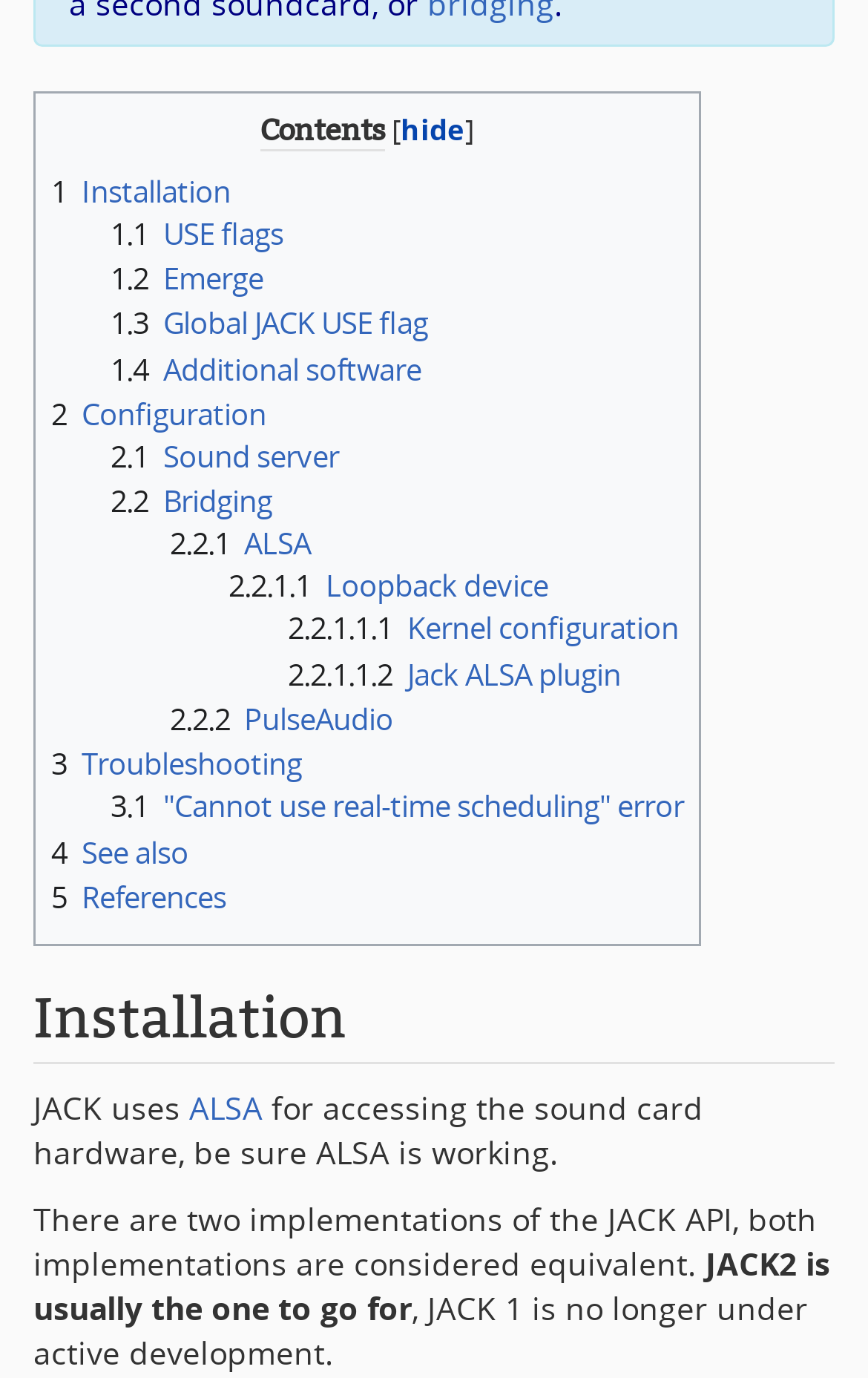Could you indicate the bounding box coordinates of the region to click in order to complete this instruction: "Click on 'ALSA'".

[0.218, 0.788, 0.303, 0.818]